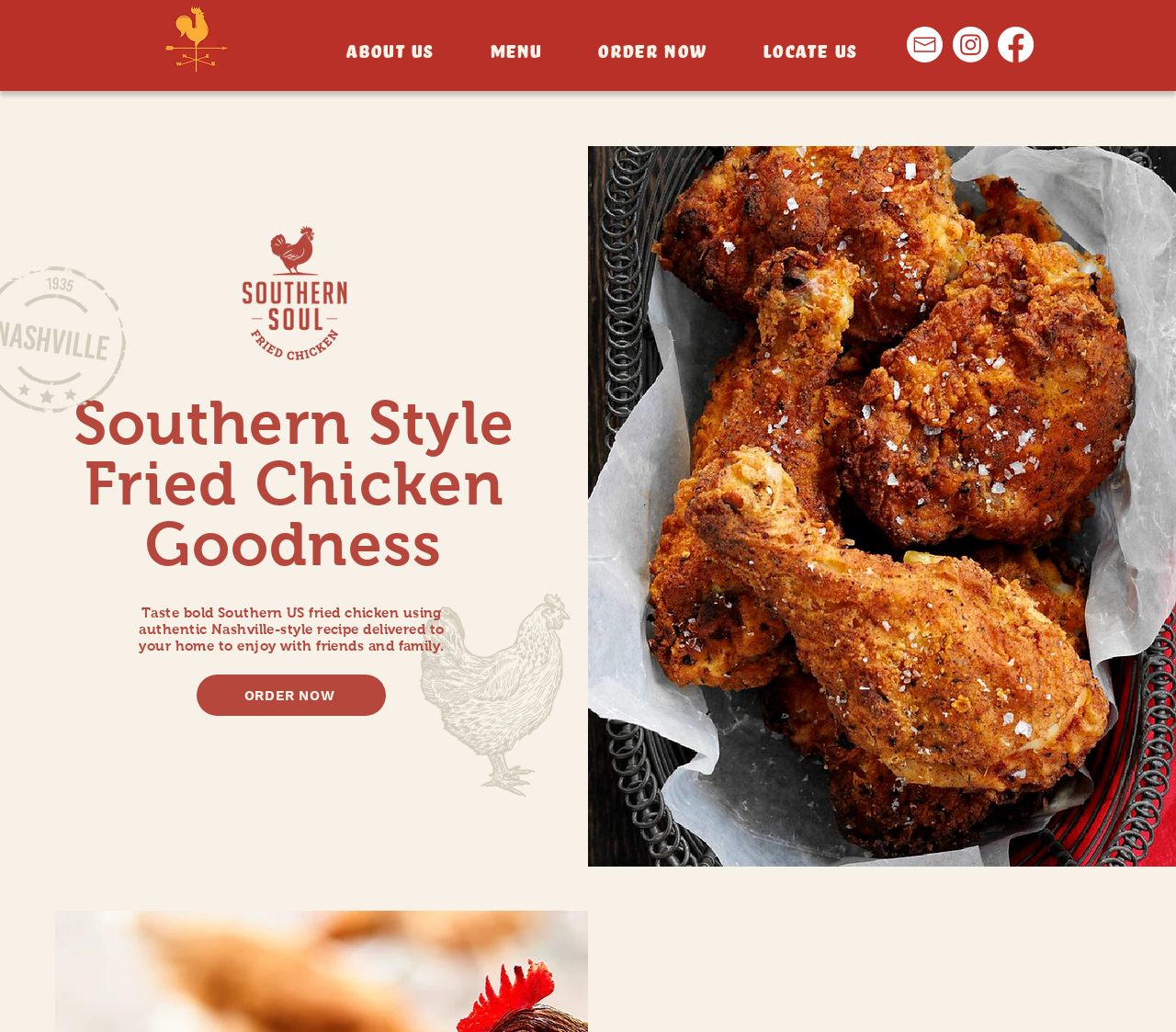Refer to the screenshot and give an in-depth answer to this question: What social media platforms does the website have?

The website has social media presence on Instagram and Facebook as indicated by the links and images in the social bar section with bounding box coordinates [0.81, 0.026, 0.879, 0.061].